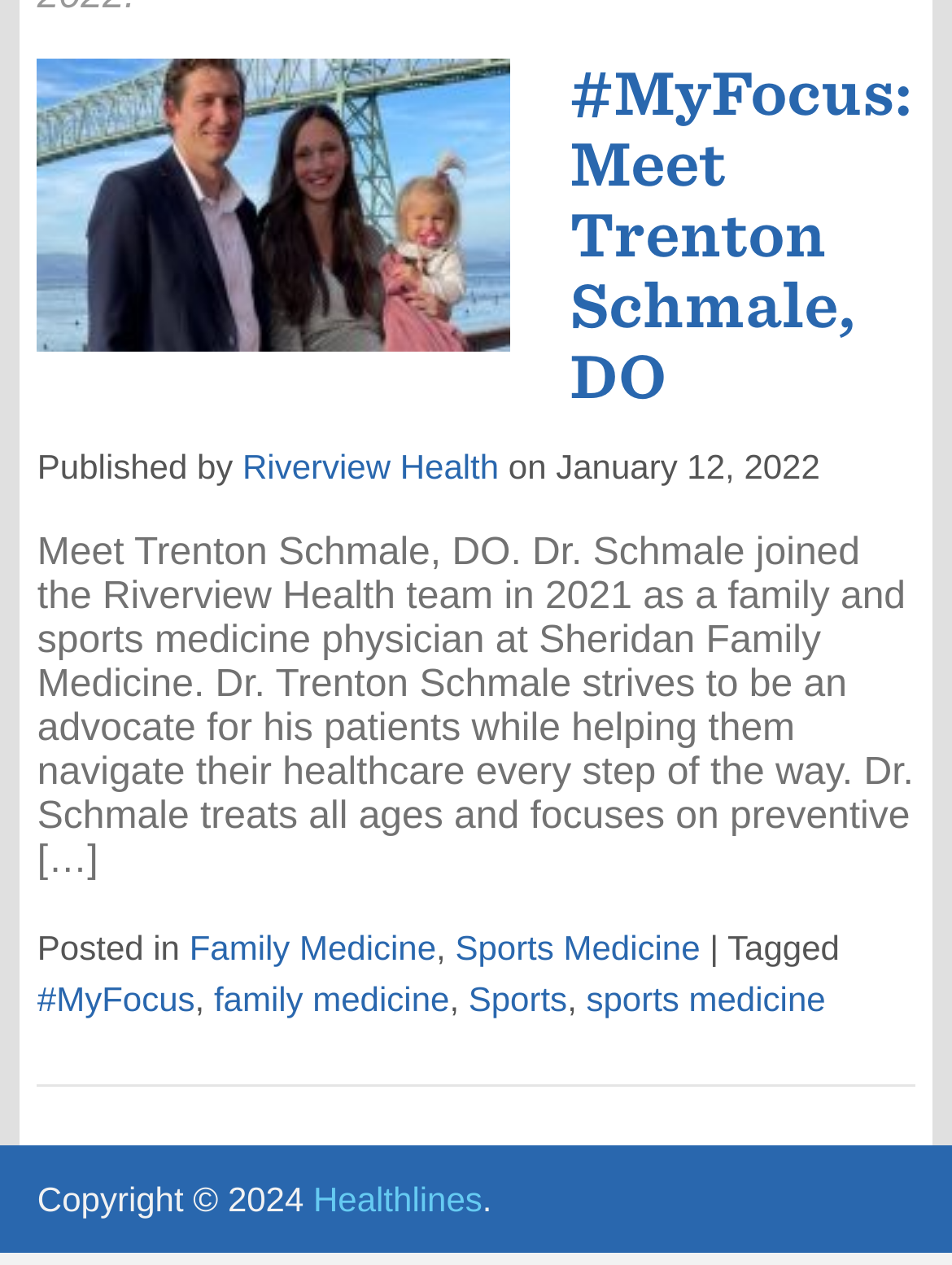Provide the bounding box coordinates of the HTML element described as: "family medicine". The bounding box coordinates should be four float numbers between 0 and 1, i.e., [left, top, right, bottom].

[0.225, 0.774, 0.472, 0.805]